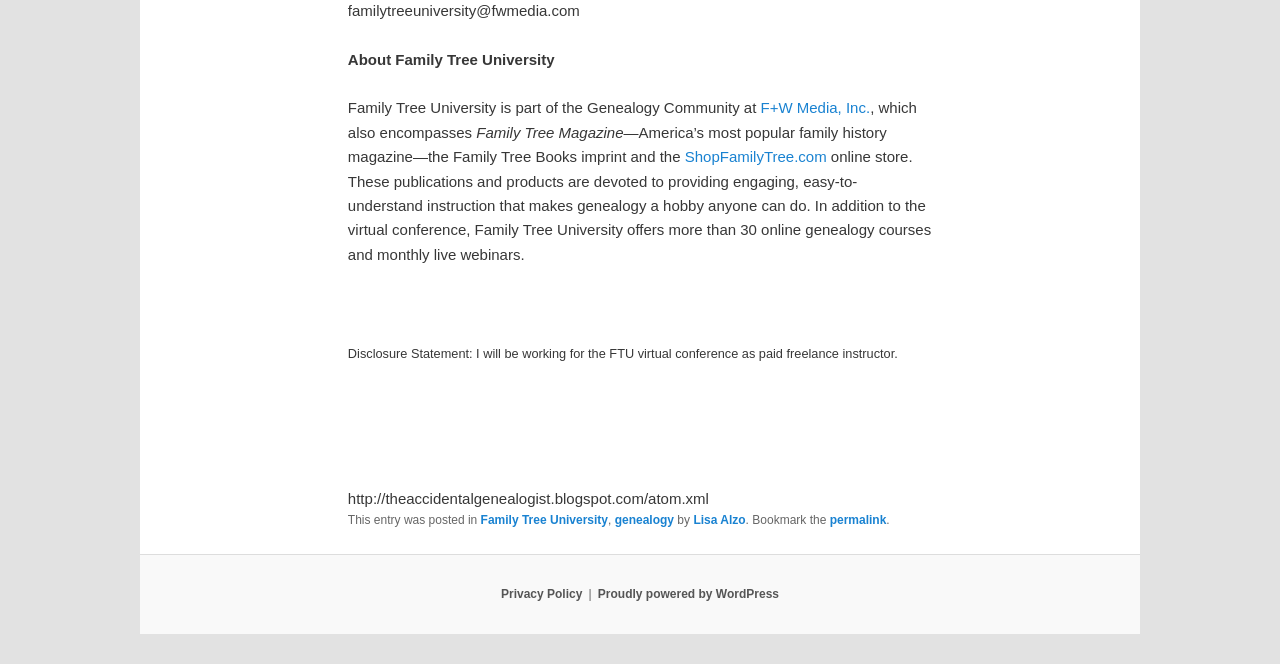Please give a one-word or short phrase response to the following question: 
Who is the author of the blog post?

Lisa Alzo